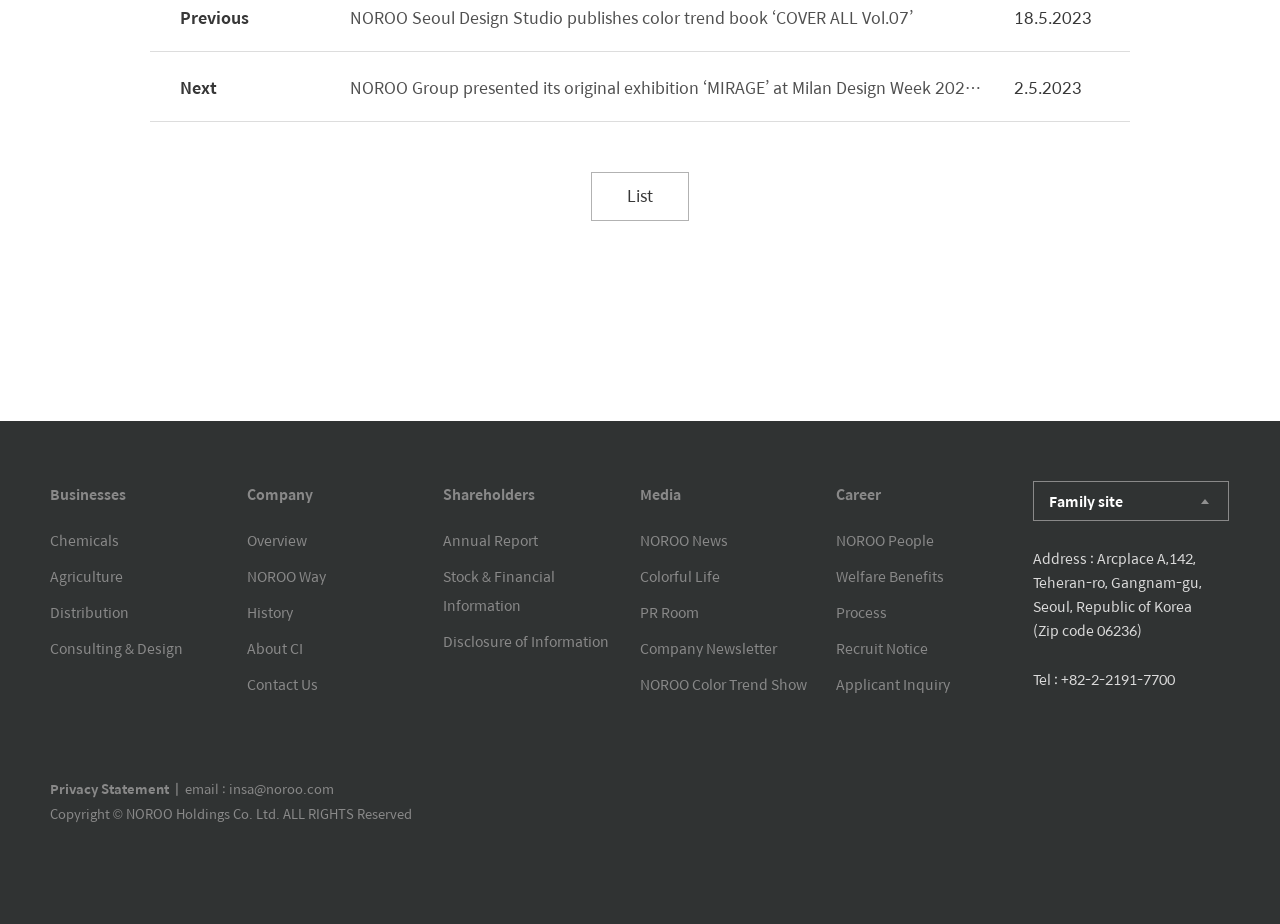What is the email address provided at the bottom of the webpage?
Please provide a full and detailed response to the question.

I found the email address 'insa@noroo.com' at the bottom of the webpage, which is located next to the text 'email :'.